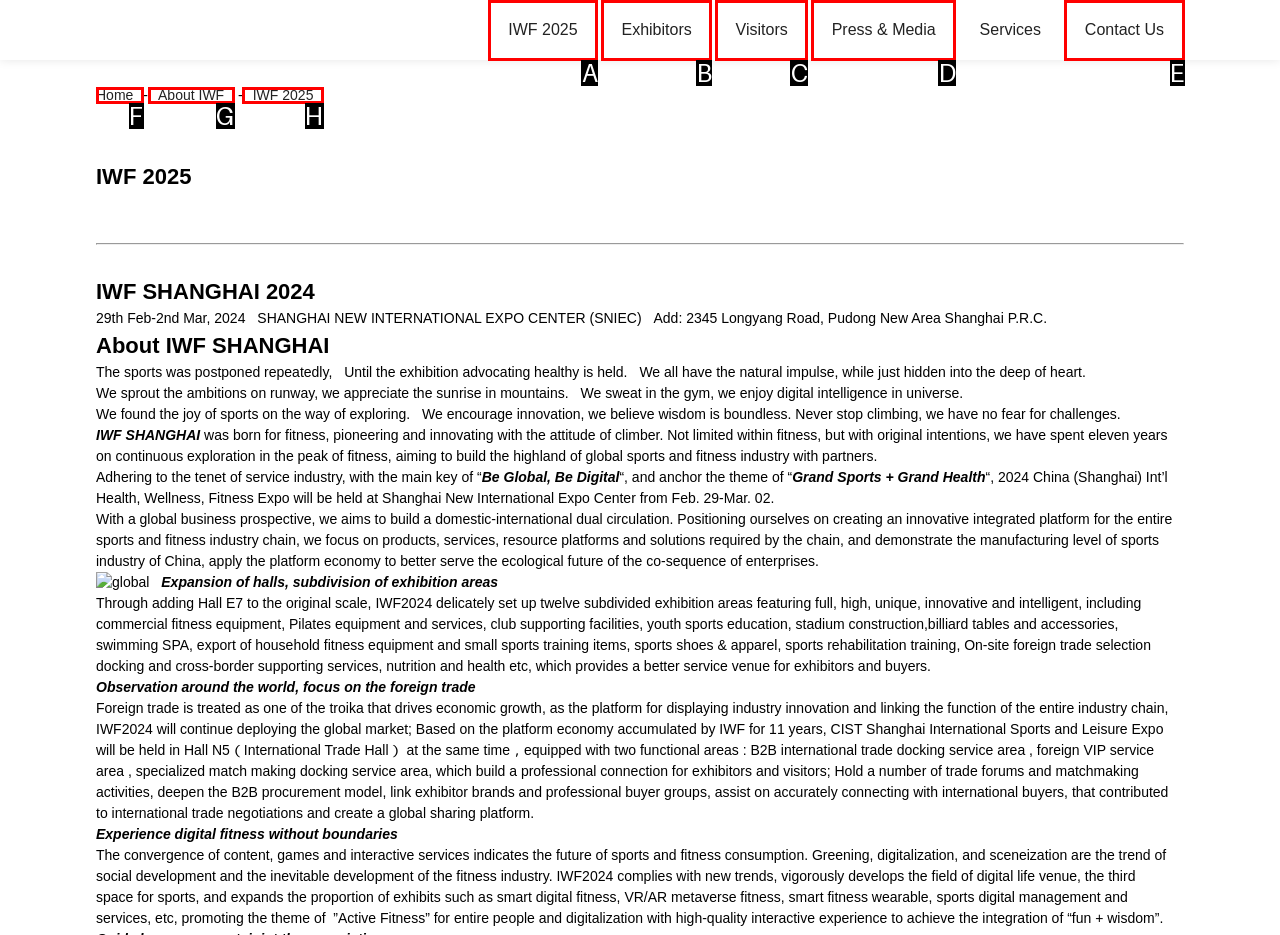Refer to the element description: Contact Us and identify the matching HTML element. State your answer with the appropriate letter.

E